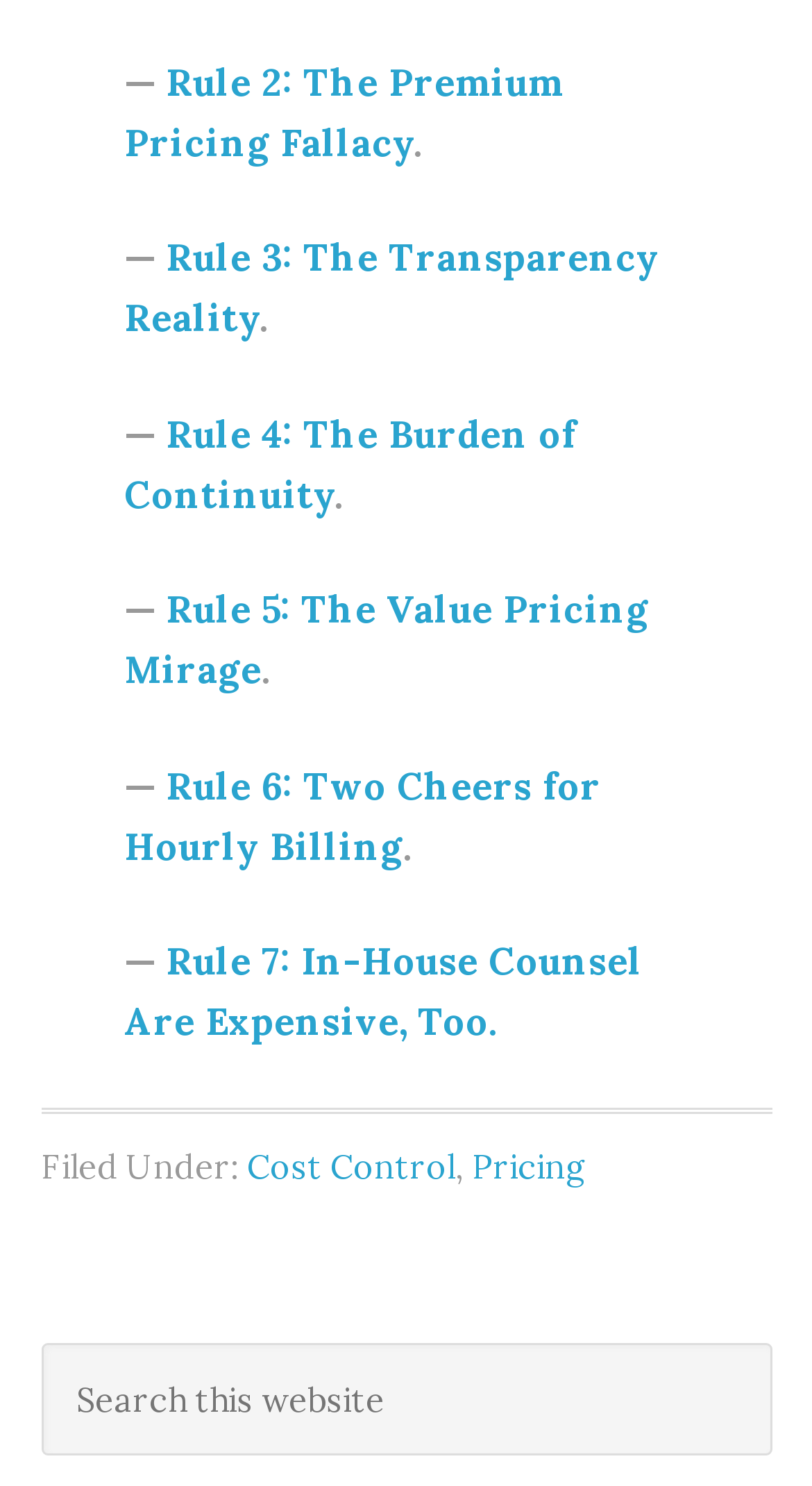Determine the bounding box coordinates in the format (top-left x, top-left y, bottom-right x, bottom-right y). Ensure all values are floating point numbers between 0 and 1. Identify the bounding box of the UI element described by: name="s" placeholder="Search this website"

[0.05, 0.903, 0.95, 0.979]